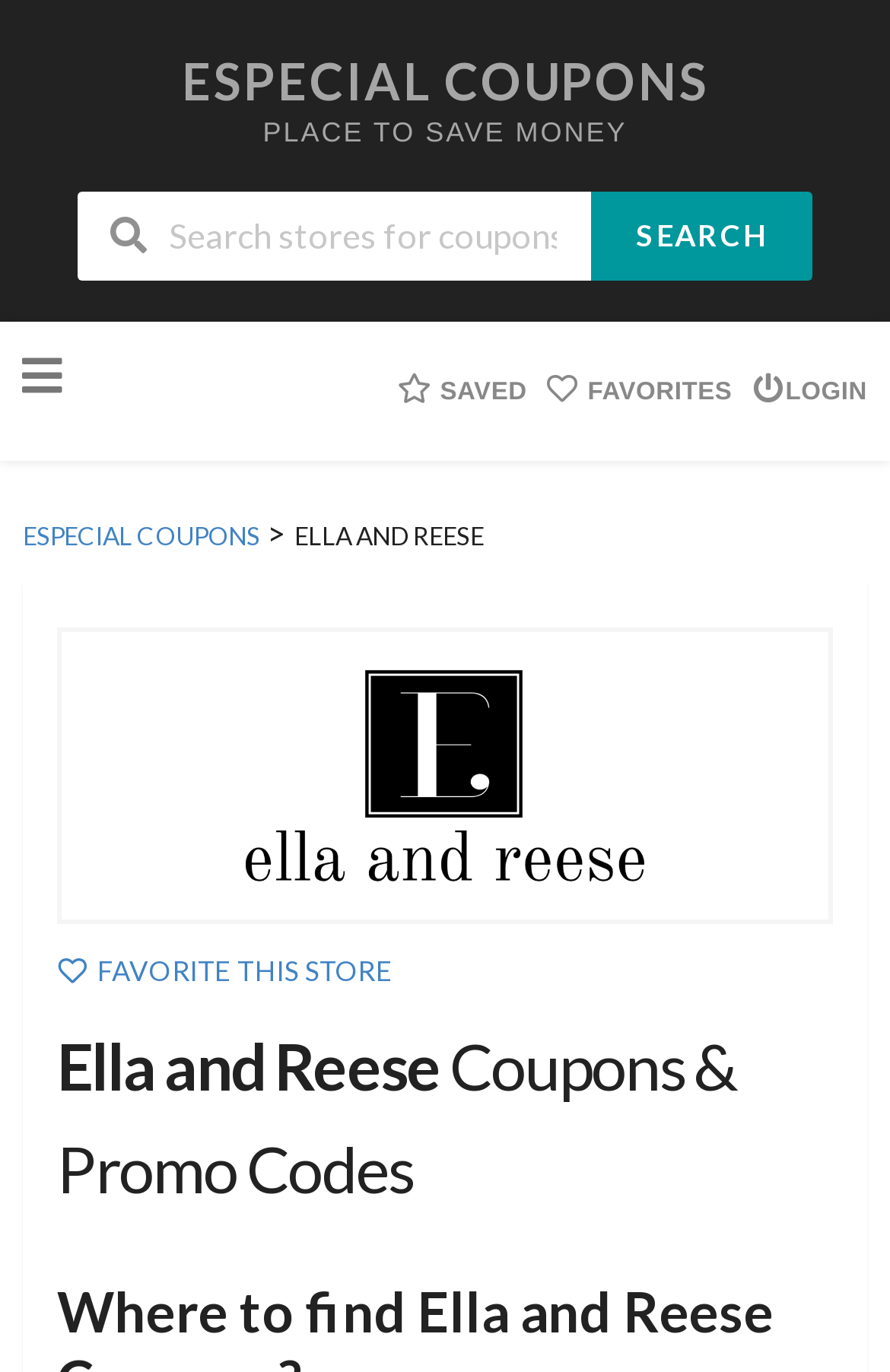Locate the bounding box coordinates of the item that should be clicked to fulfill the instruction: "Favorite this store".

[0.064, 0.694, 0.441, 0.719]